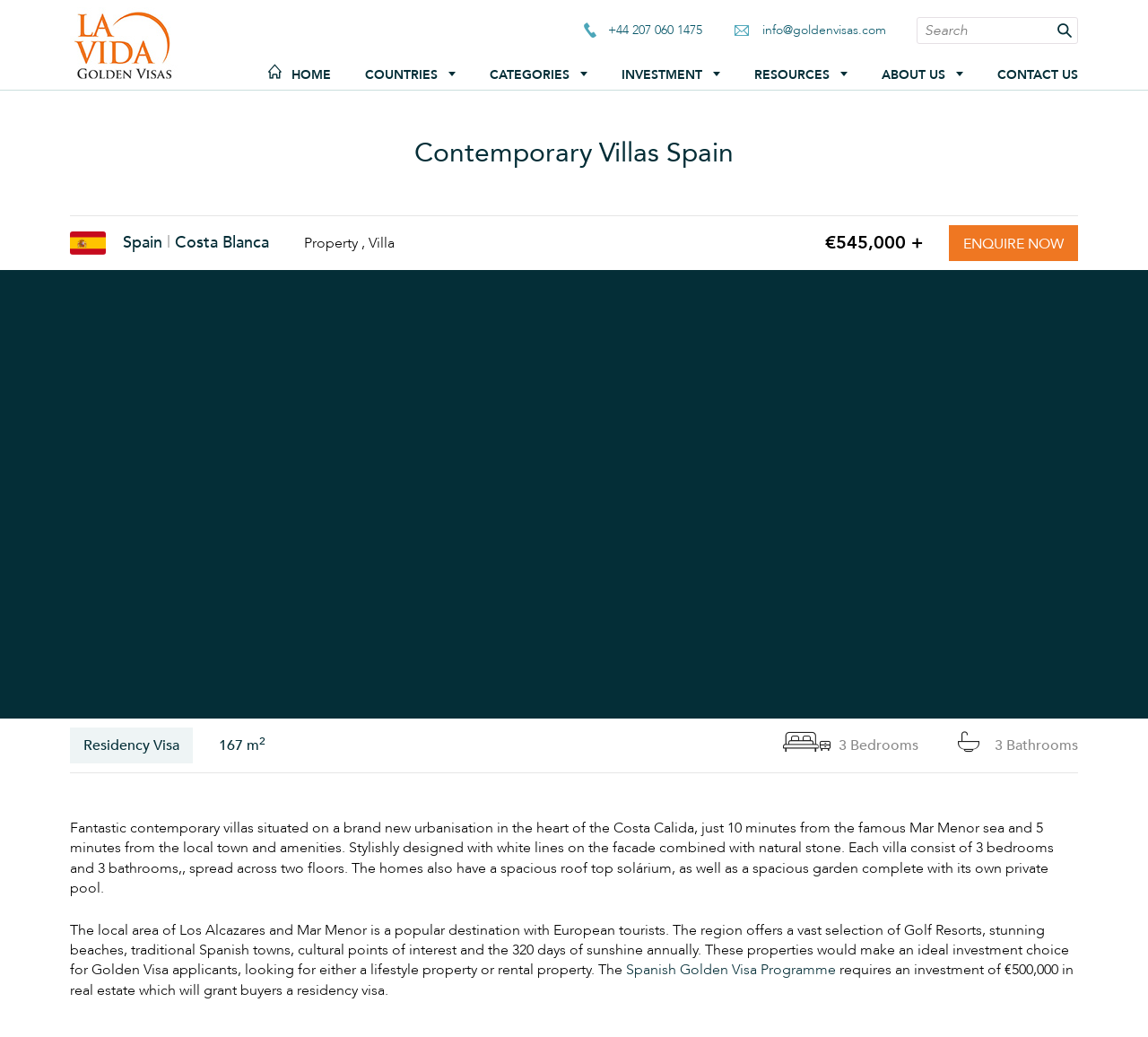What is the price of the villa?
Deliver a detailed and extensive answer to the question.

I found the answer by looking at the StaticText element with the text '€545,000 +' which is located at the bottom of the page, near the 'ENQUIRE NOW' button.